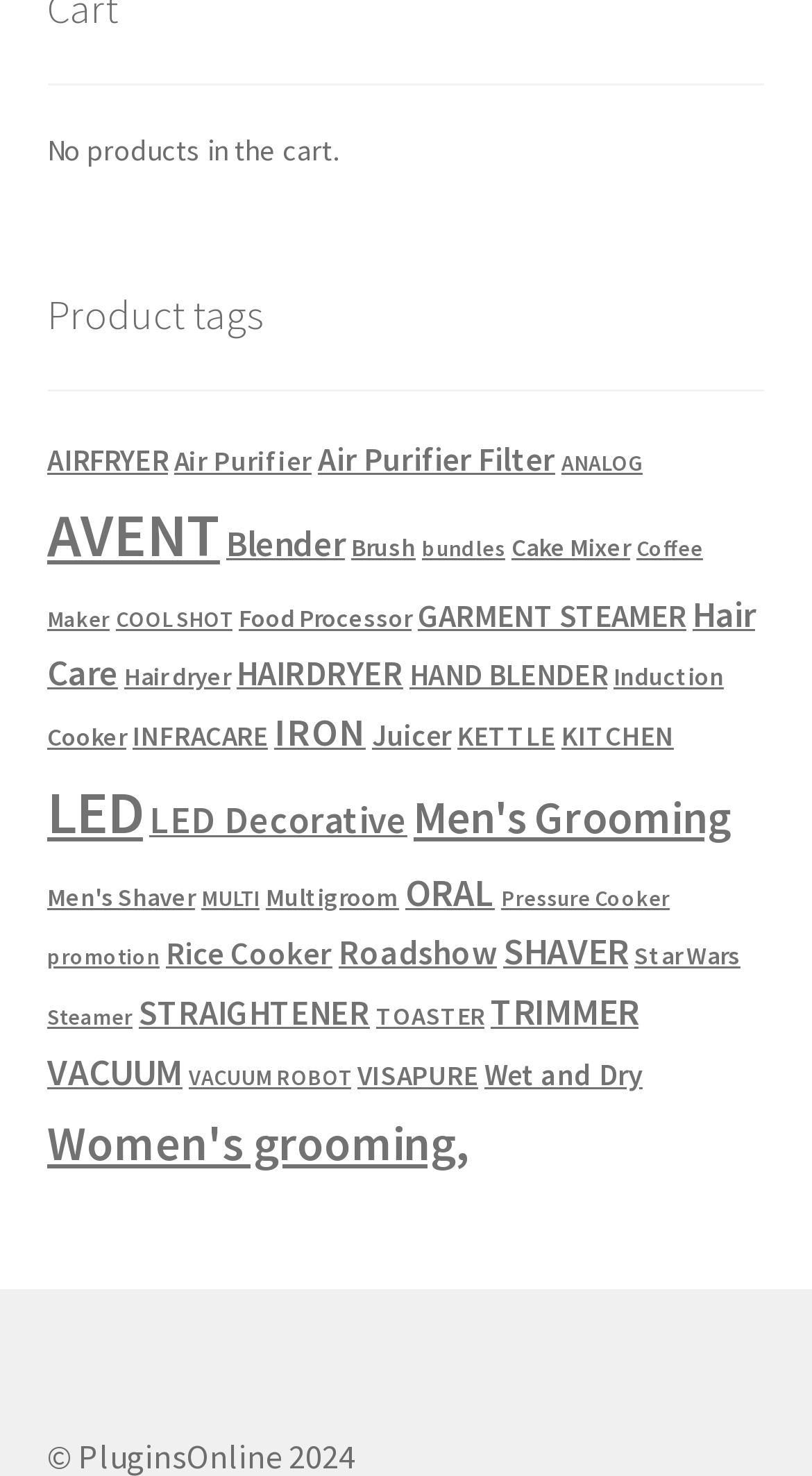Please determine the bounding box coordinates of the element's region to click for the following instruction: "View Women's grooming products".

[0.058, 0.753, 0.579, 0.794]